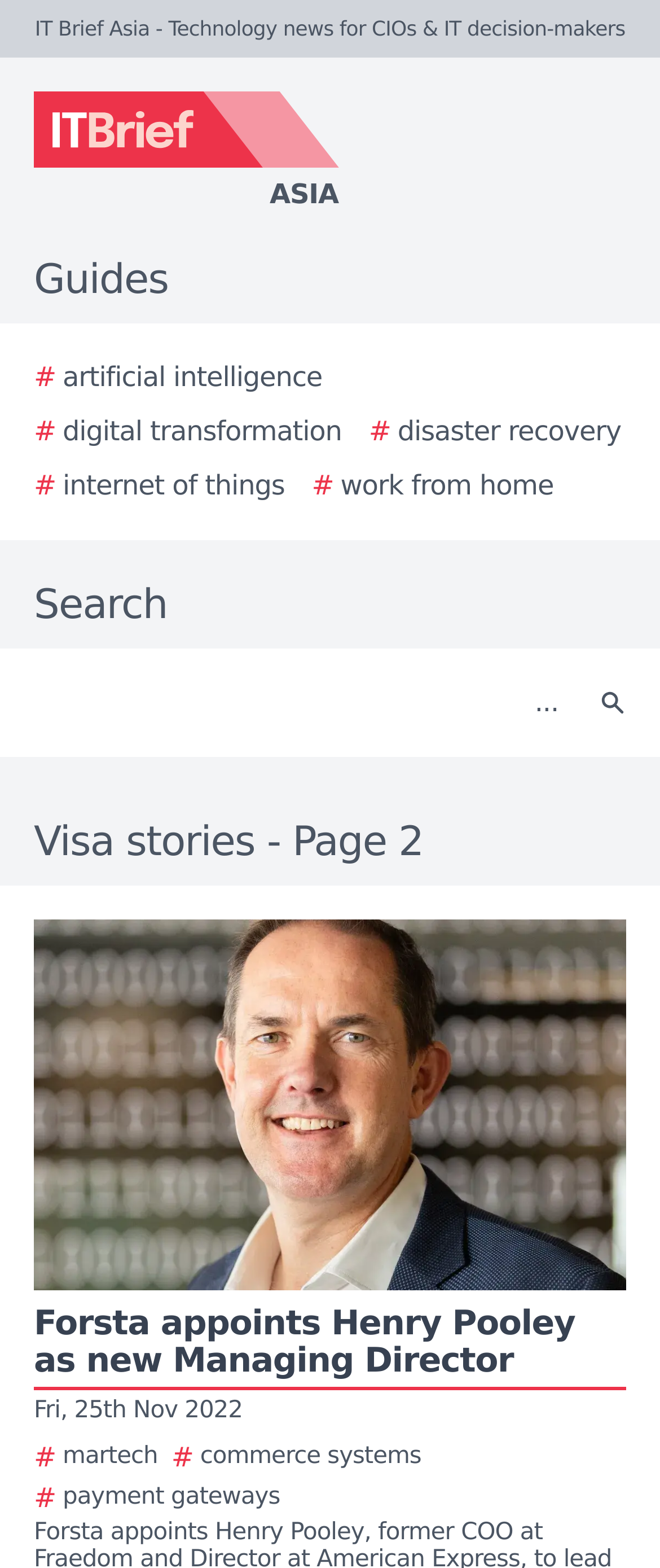Articulate a detailed summary of the webpage's content and design.

The webpage is dedicated to IT decision-makers at enterprise, corporate, and government organizations throughout Asia. At the top of the page, there is a logo of IT Brief Asia, accompanied by a text "IT Brief Asia - Technology news for CIOs & IT decision-makers". Below the logo, there are several links to guides, including "artificial intelligence", "digital transformation", "disaster recovery", "internet of things", and "work from home", arranged horizontally across the page.

On the left side of the page, there is a search bar with a label "Search" and a search button with a magnifying glass icon. The search bar takes up most of the width of the page. 

The main content of the page is a heading "Visa stories - Page 2", which is centered at the top of the main section. Below the heading, there is a large image that takes up most of the width of the page, likely a story image.